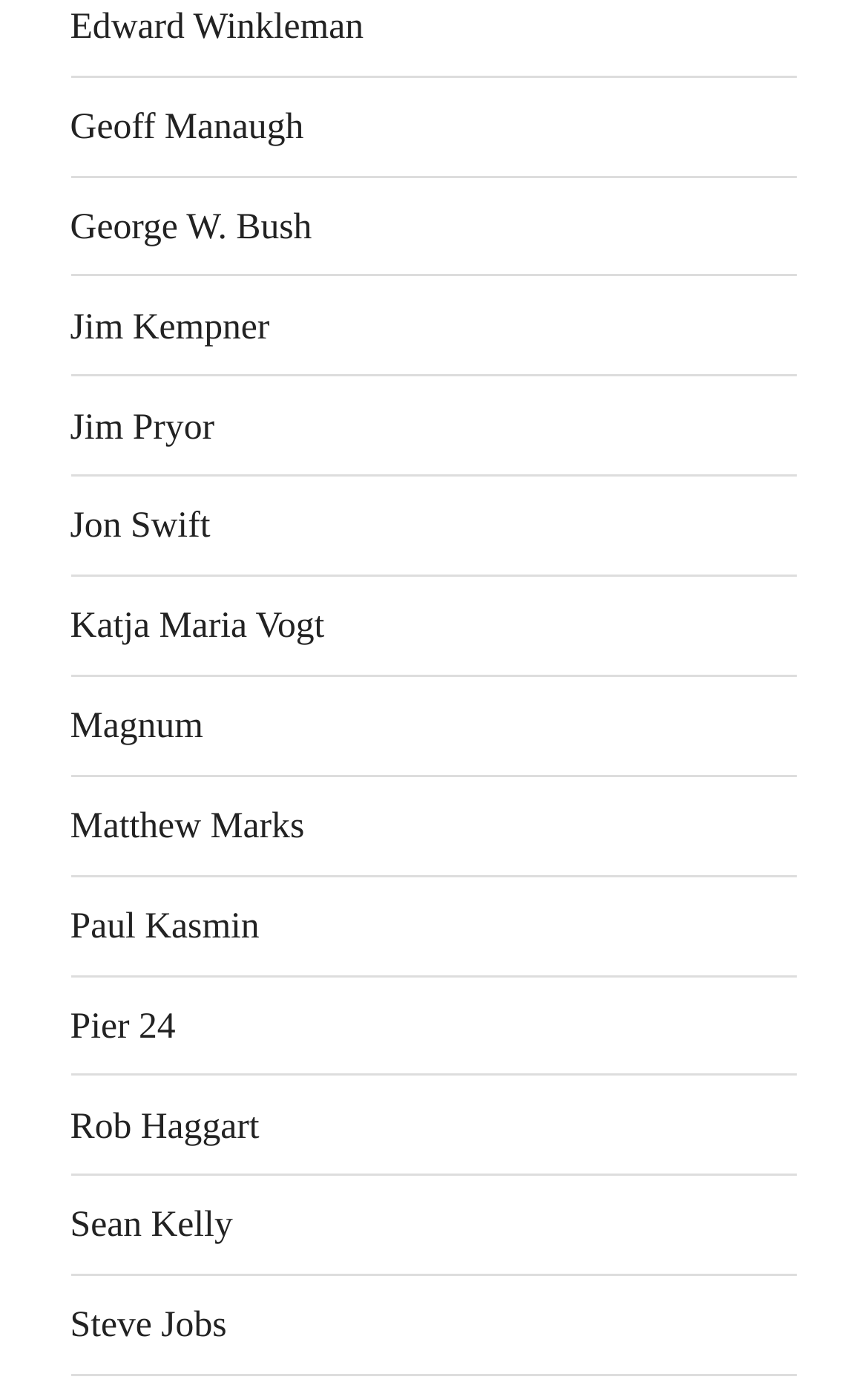Please provide a one-word or short phrase answer to the question:
What is the vertical position of the link 'Magnum' relative to the link 'Jon Swift'?

Above